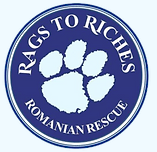Provide a one-word or brief phrase answer to the question:
What is the geographical focus of Rags to Riches Romanian Rescue?

Romania